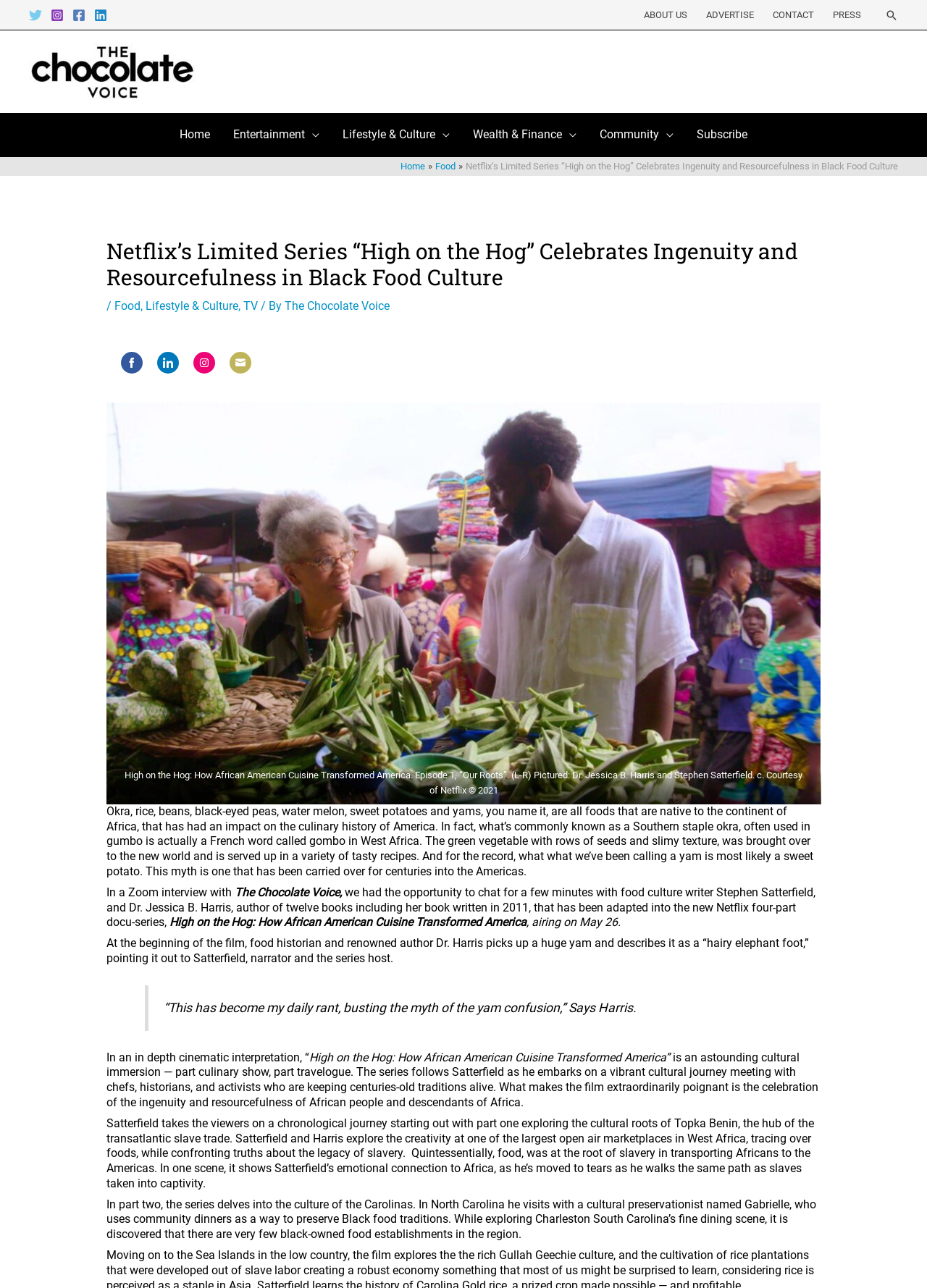Please identify the bounding box coordinates of the element on the webpage that should be clicked to follow this instruction: "Call Now". The bounding box coordinates should be given as four float numbers between 0 and 1, formatted as [left, top, right, bottom].

None